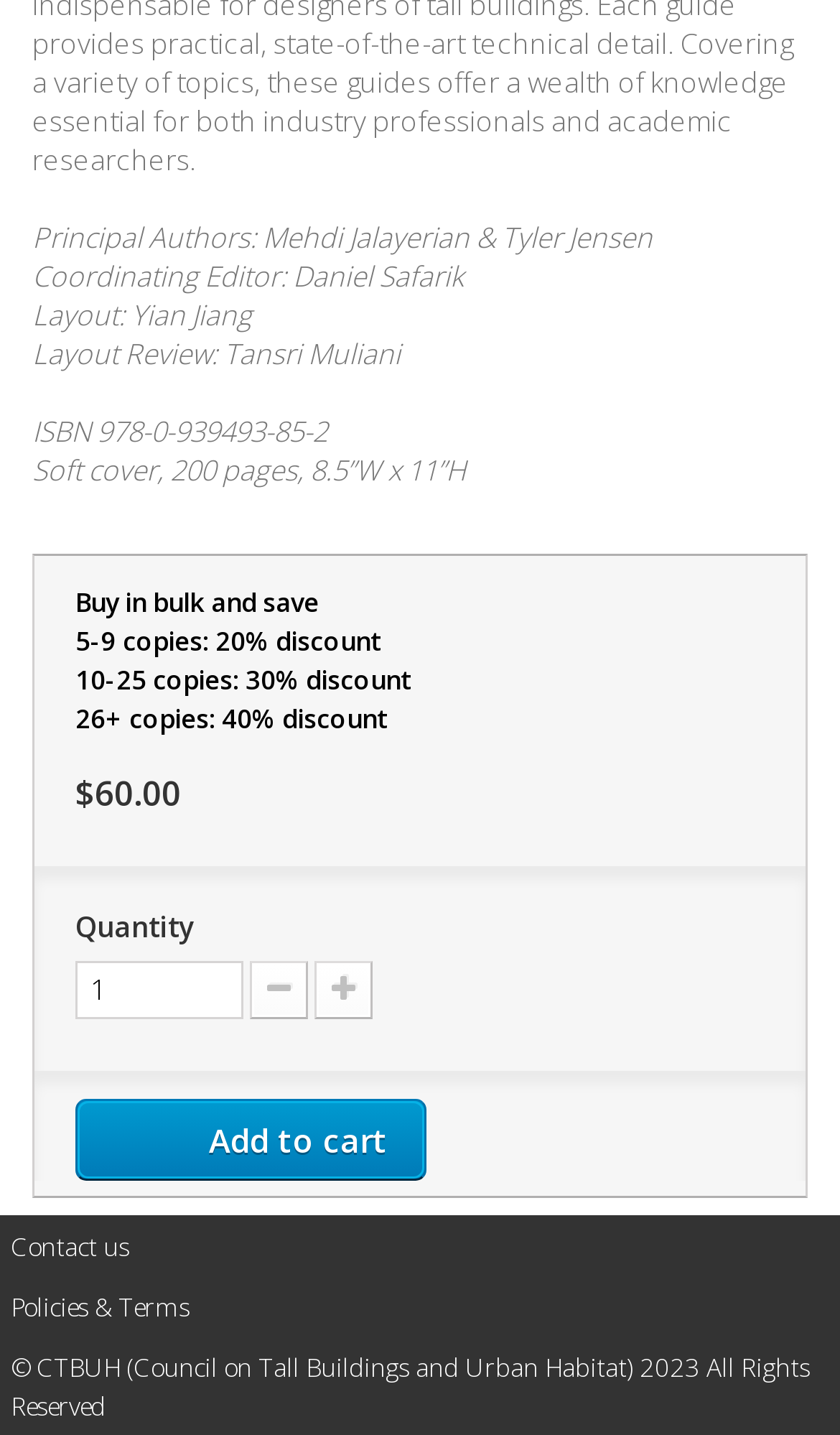Provide the bounding box for the UI element matching this description: "Go Back".

None